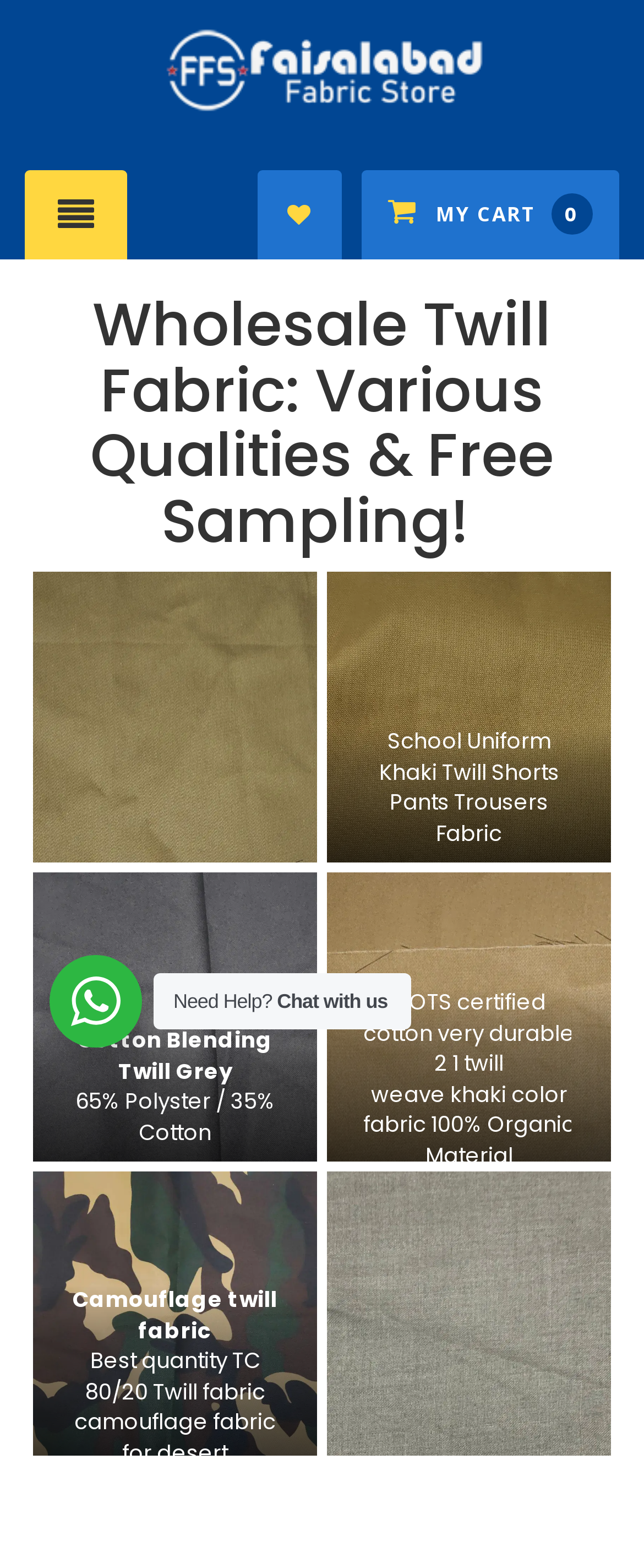Answer the question below using just one word or a short phrase: 
Is there a chat support available?

Yes